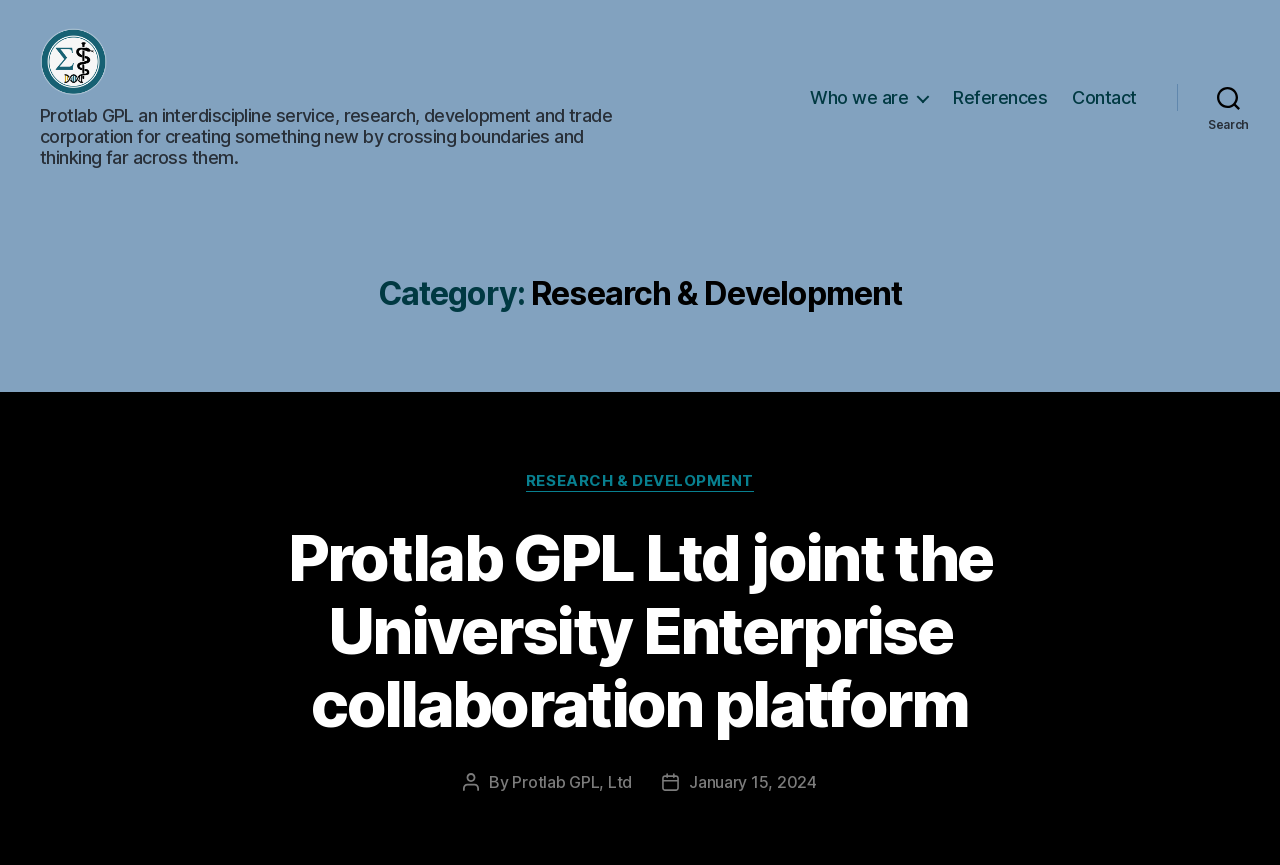Answer the question briefly using a single word or phrase: 
What is the author of the post?

Protlab GPL, Ltd